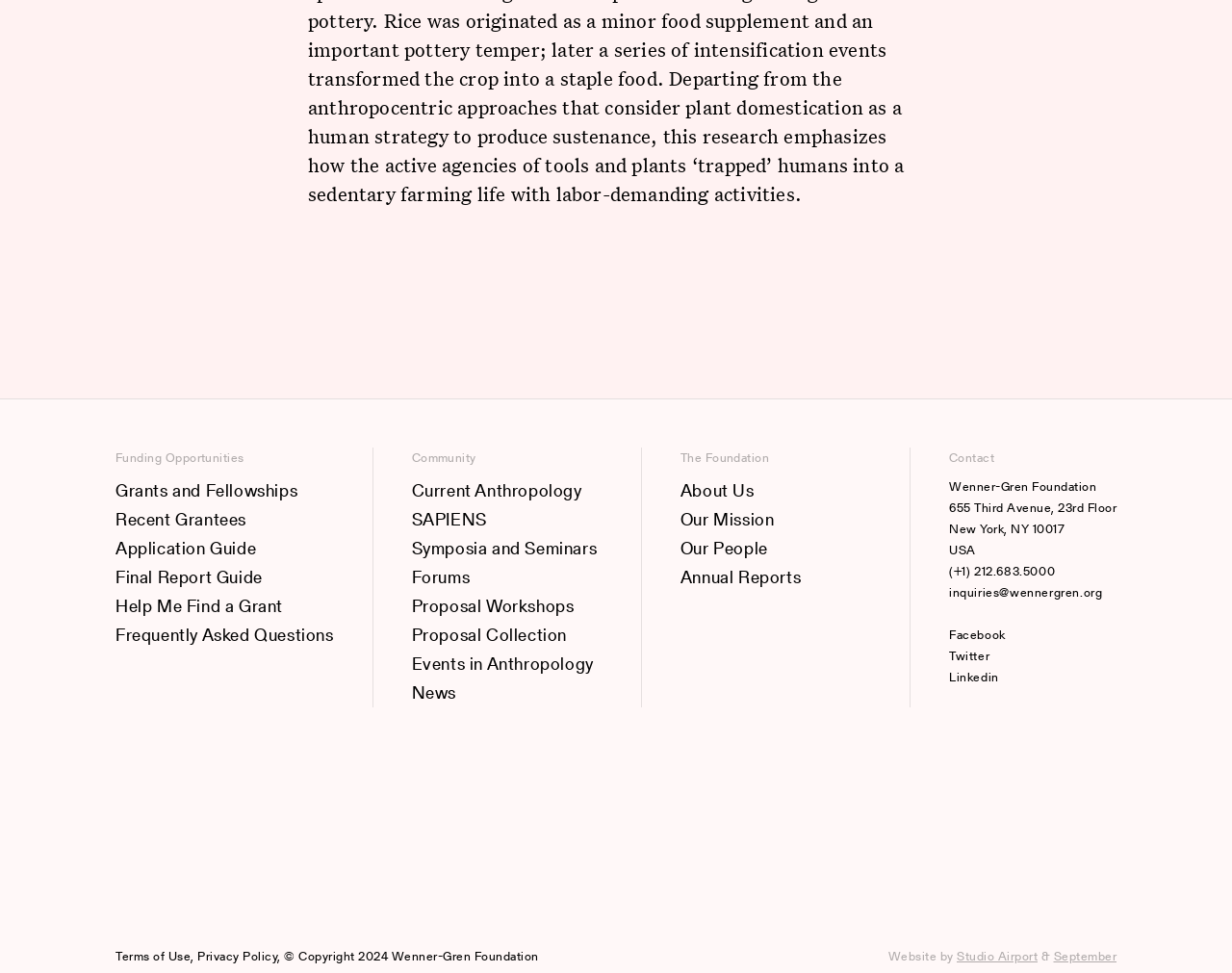Please provide a one-word or phrase answer to the question: 
What is the copyright year of the website?

2024